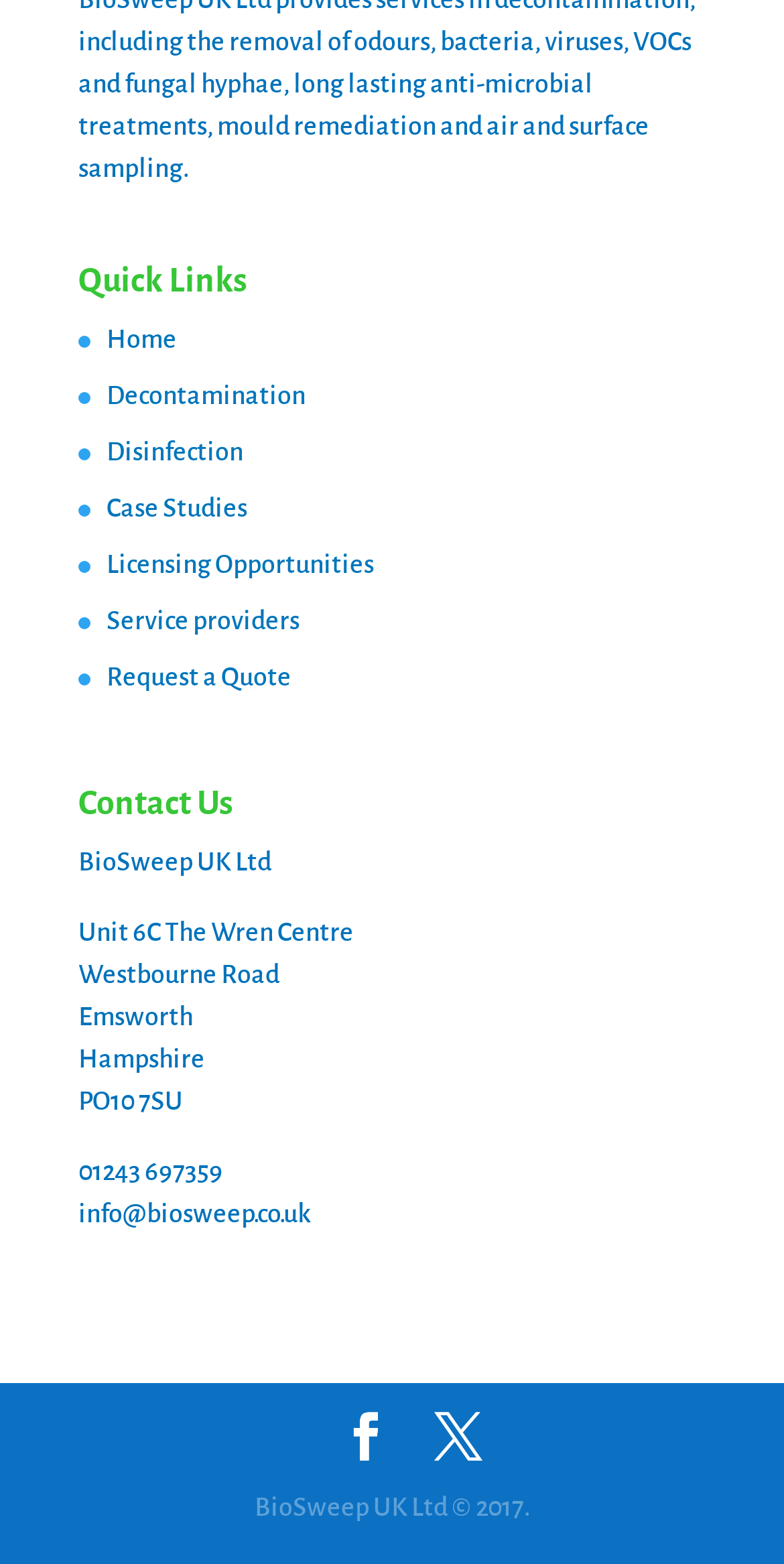Pinpoint the bounding box coordinates of the clickable element needed to complete the instruction: "Click on Request a Quote". The coordinates should be provided as four float numbers between 0 and 1: [left, top, right, bottom].

[0.136, 0.424, 0.372, 0.442]